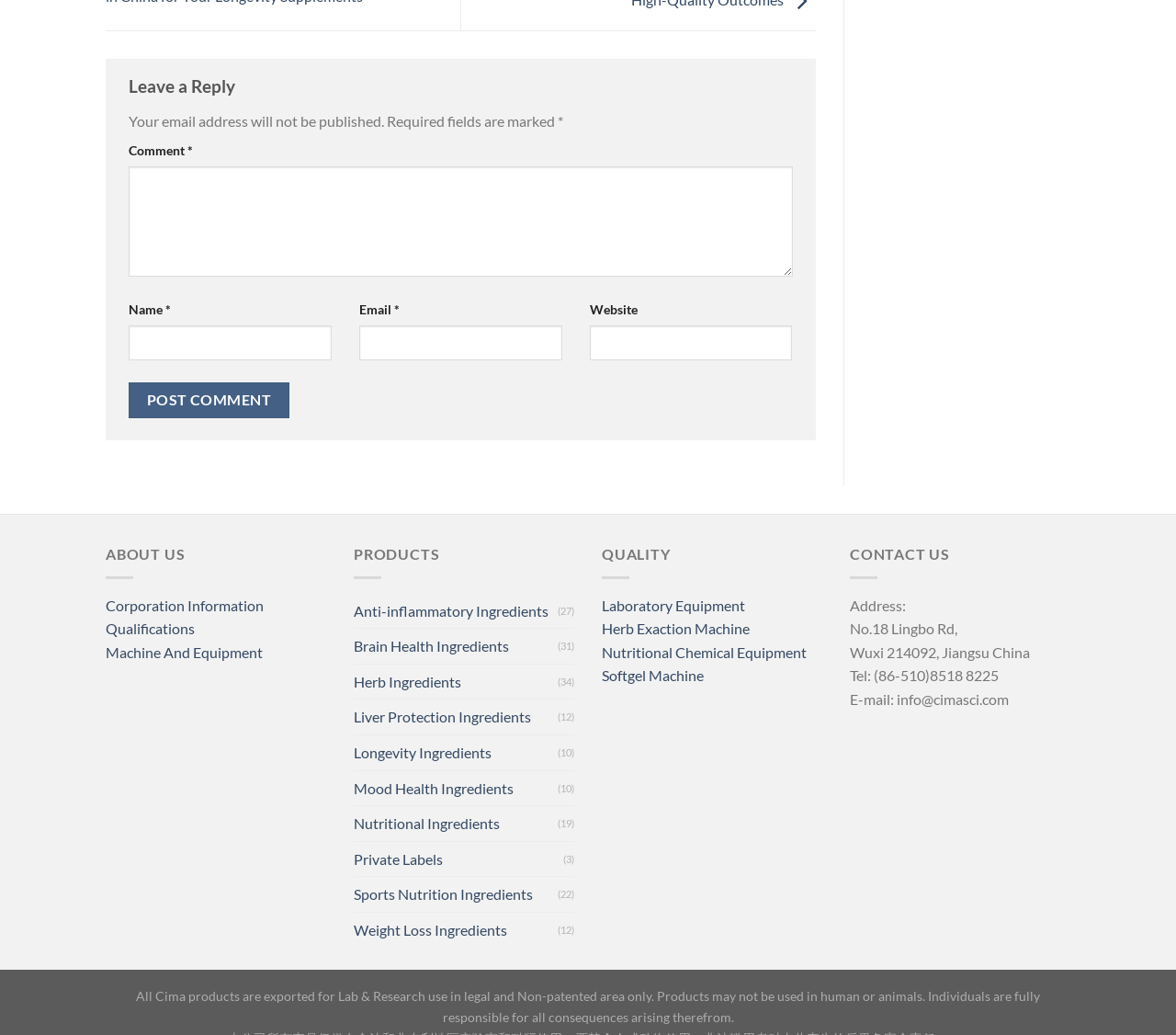Answer the question in a single word or phrase:
What is the address of the company?

No.18 Lingbo Rd, Wuxi 214092, Jiangsu China